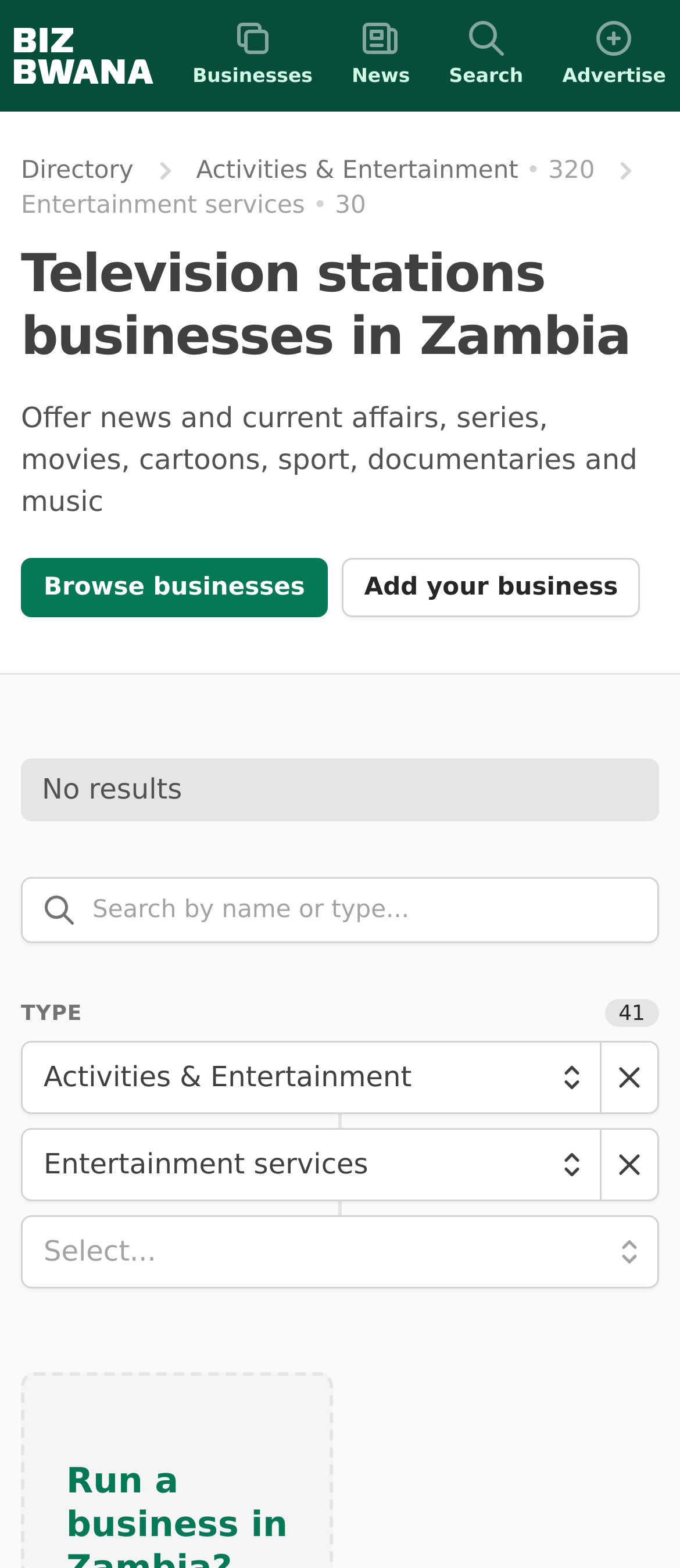Locate the bounding box coordinates of the clickable area needed to fulfill the instruction: "Add your business".

[0.502, 0.356, 0.942, 0.394]